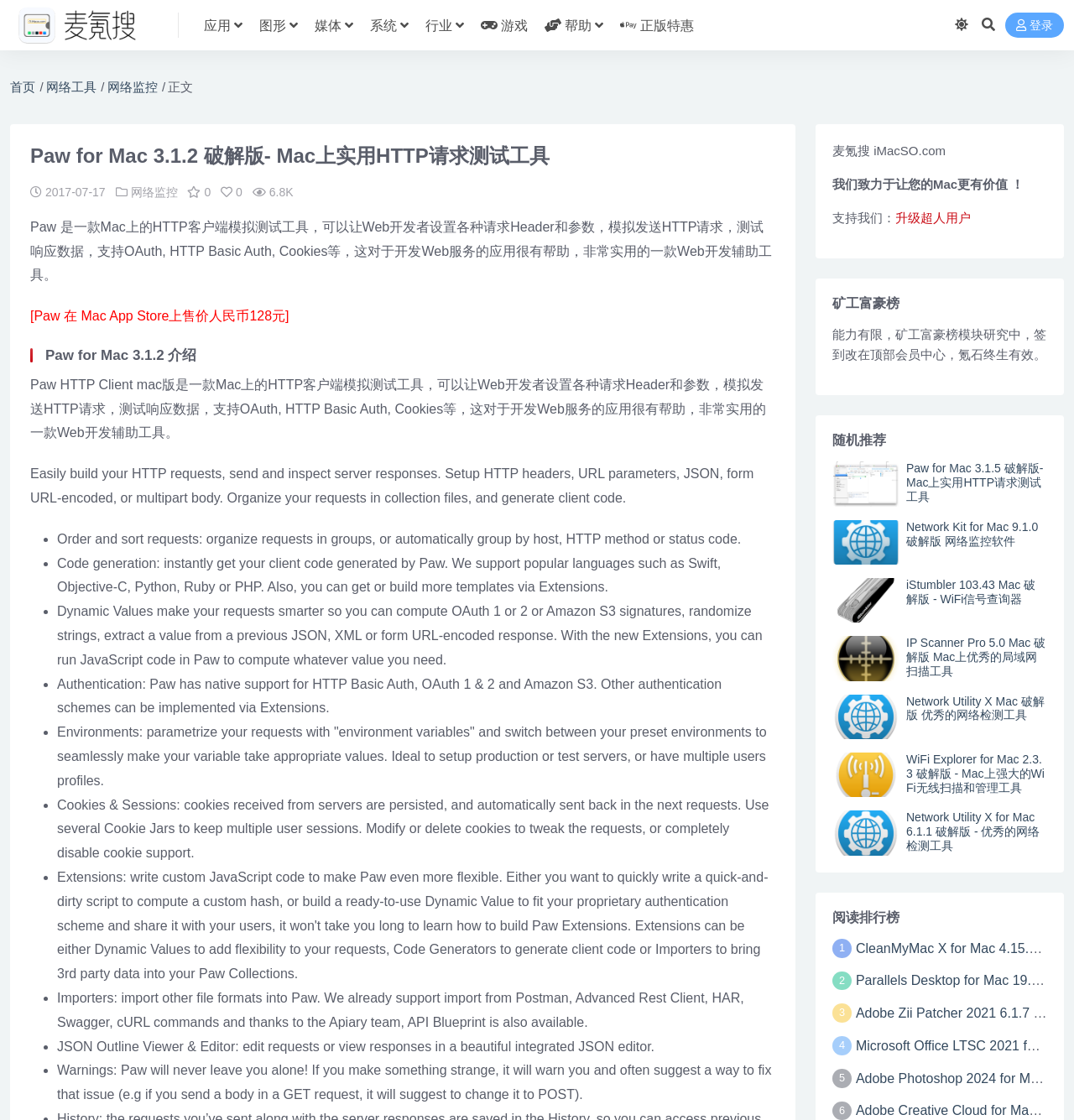Using the element description: "首页", determine the bounding box coordinates. The coordinates should be in the format [left, top, right, bottom], with values between 0 and 1.

[0.009, 0.071, 0.033, 0.084]